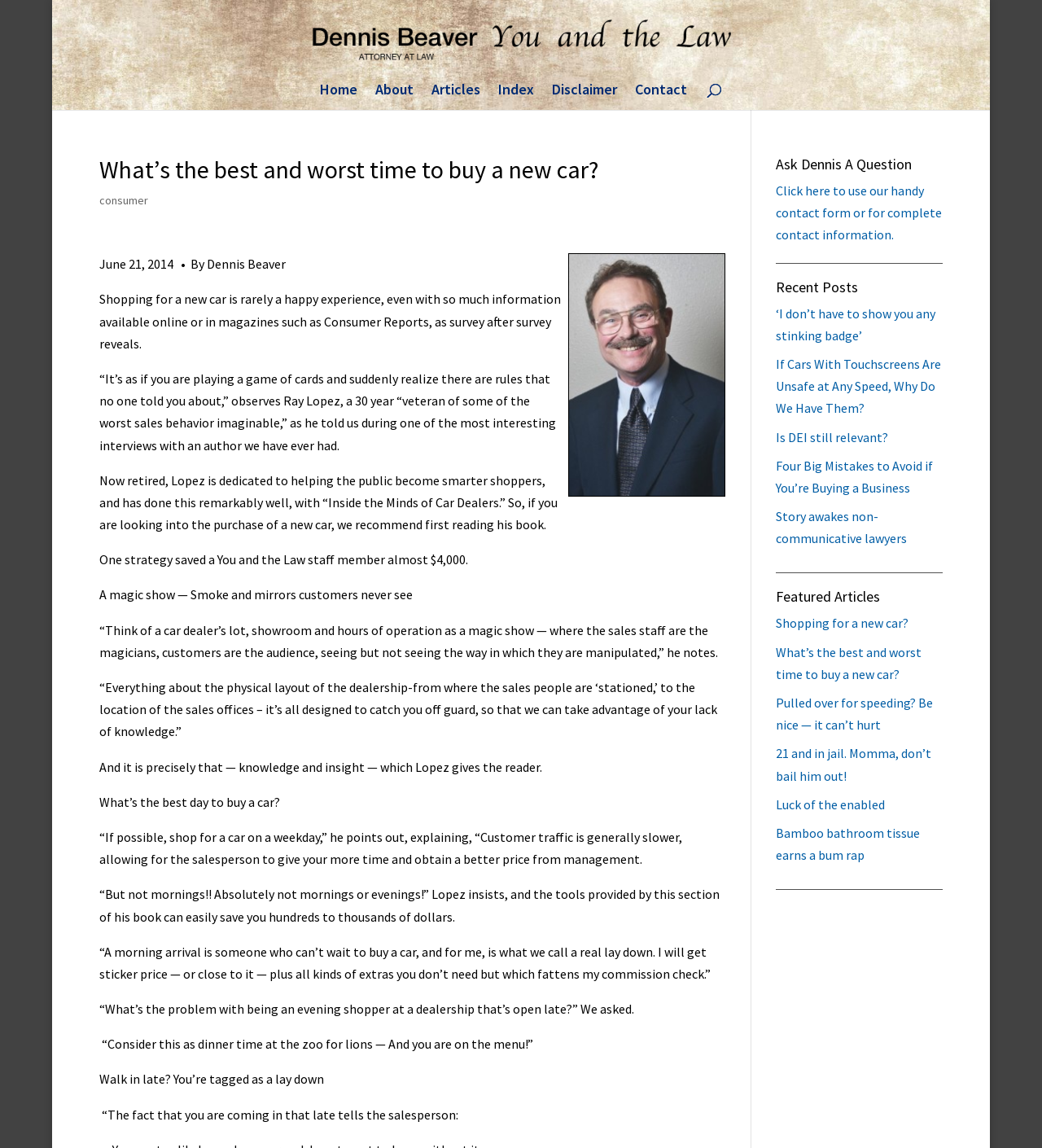Please identify the bounding box coordinates of the element on the webpage that should be clicked to follow this instruction: "Read the article 'What’s the best and worst time to buy a new car?'". The bounding box coordinates should be given as four float numbers between 0 and 1, formatted as [left, top, right, bottom].

[0.095, 0.137, 0.696, 0.165]